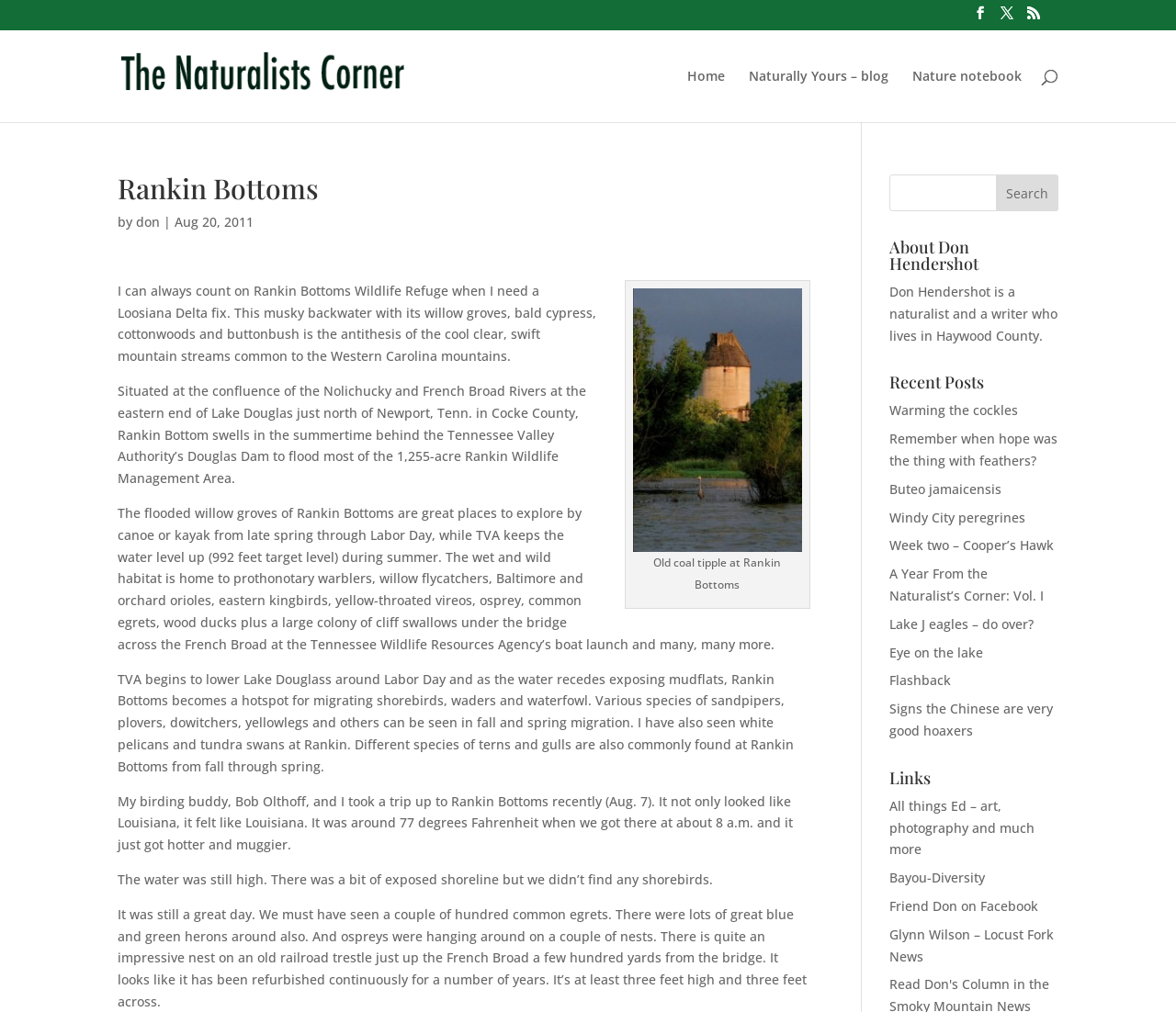What is the name of the wildlife refuge mentioned in the article? Please answer the question using a single word or phrase based on the image.

Rankin Bottoms